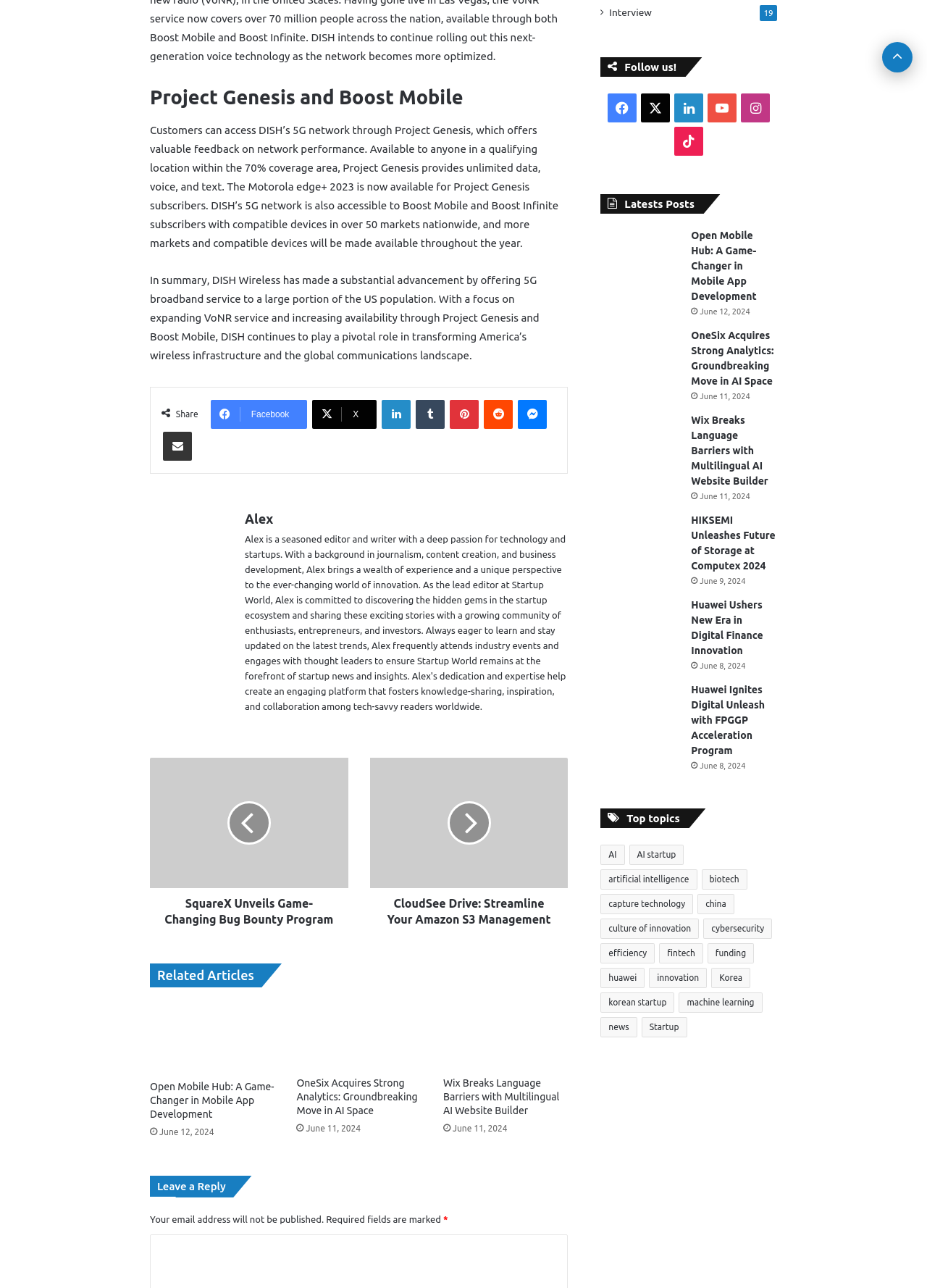Highlight the bounding box coordinates of the element that should be clicked to carry out the following instruction: "Leave a reply". The coordinates must be given as four float numbers ranging from 0 to 1, i.e., [left, top, right, bottom].

[0.162, 0.913, 0.251, 0.929]